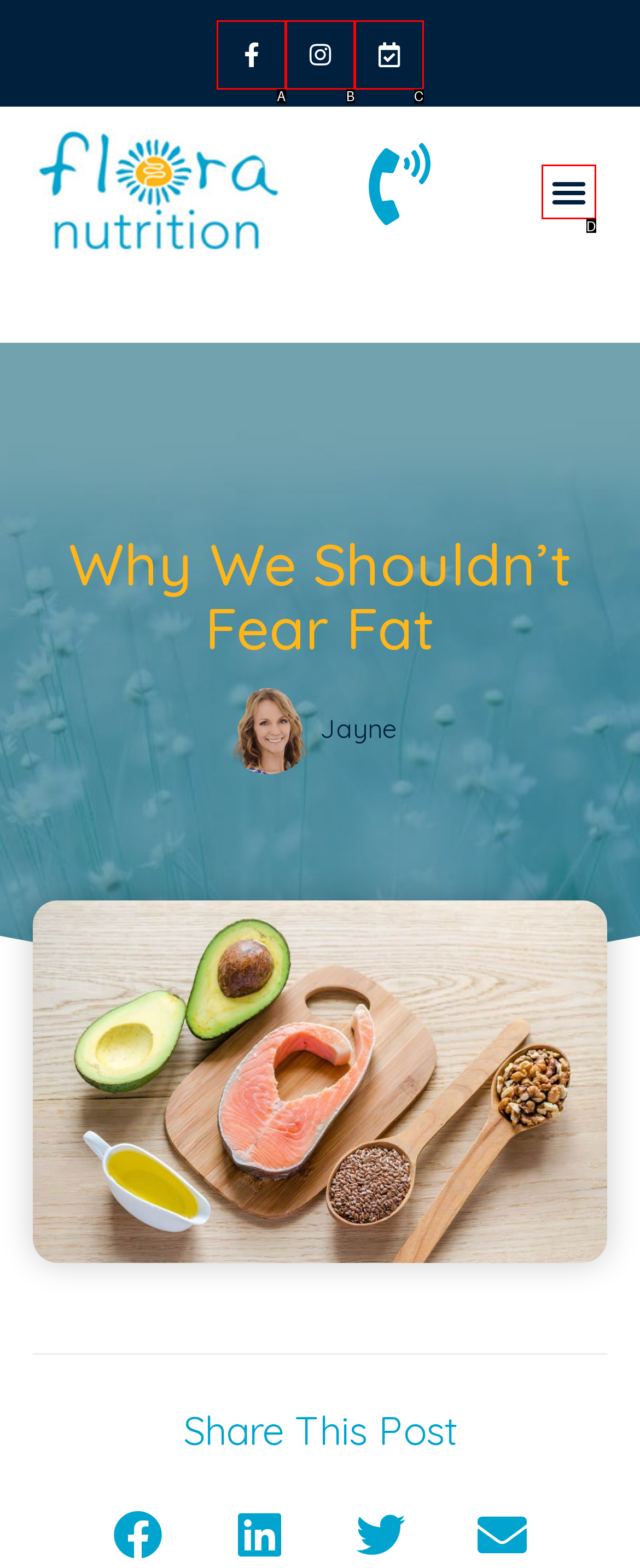Given the description: Menu, select the HTML element that best matches it. Reply with the letter of your chosen option.

D